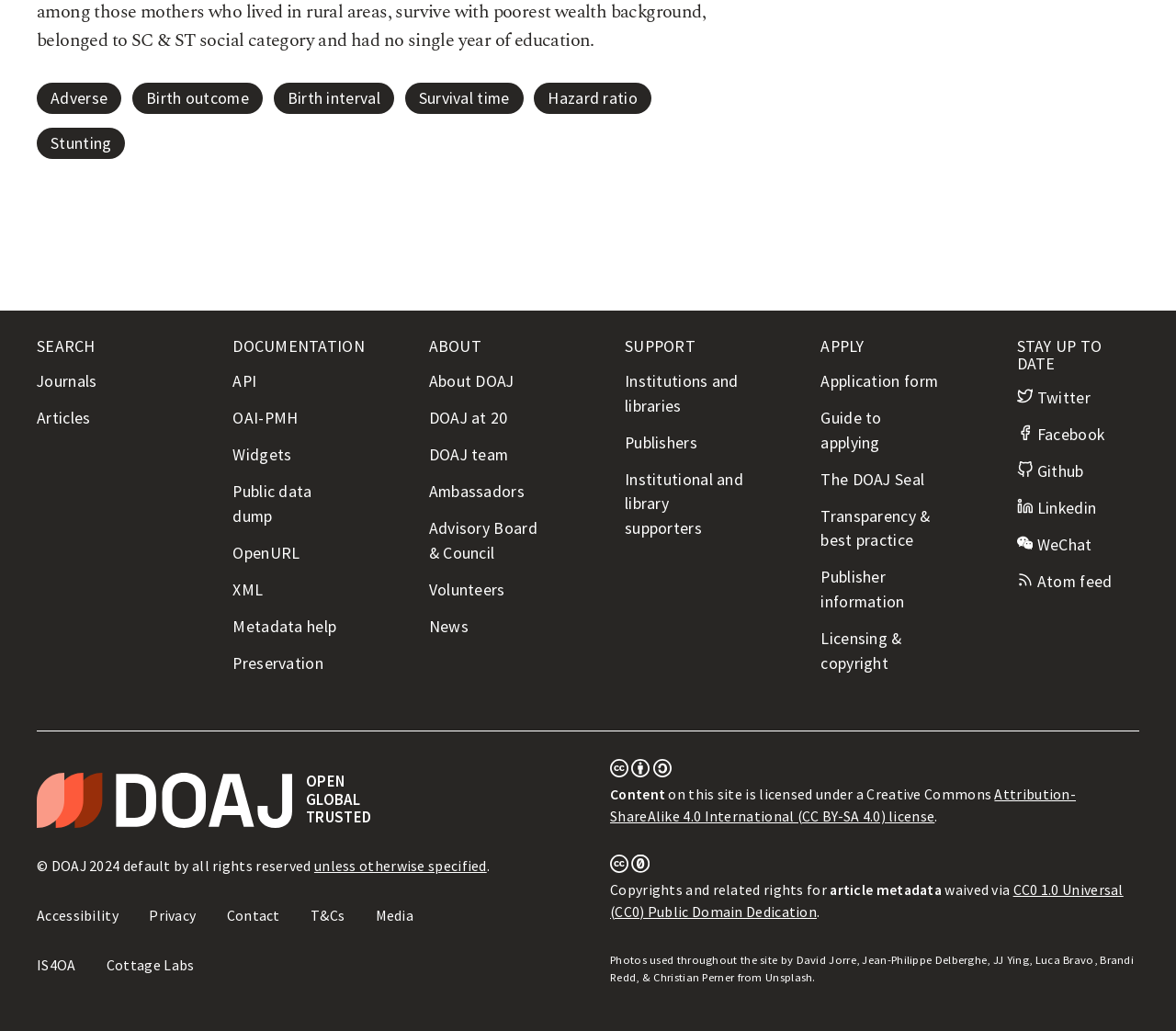What is the name of the directory?
Based on the visual information, provide a detailed and comprehensive answer.

The name of the directory can be found in the heading 'THE DIRECTORY OF OPEN ACCESS JOURNALS' which is located at the bottom of the webpage.